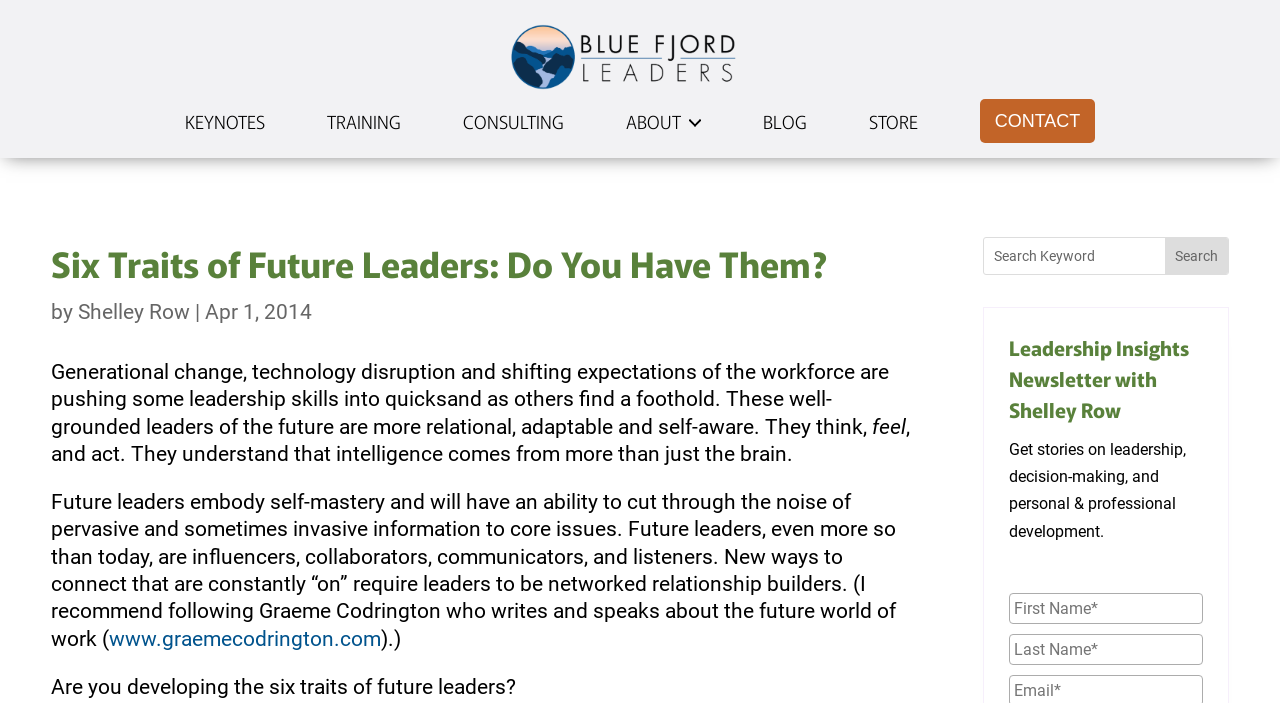Determine the coordinates of the bounding box for the clickable area needed to execute this instruction: "Click on the KEYNOTES link".

[0.144, 0.141, 0.207, 0.203]